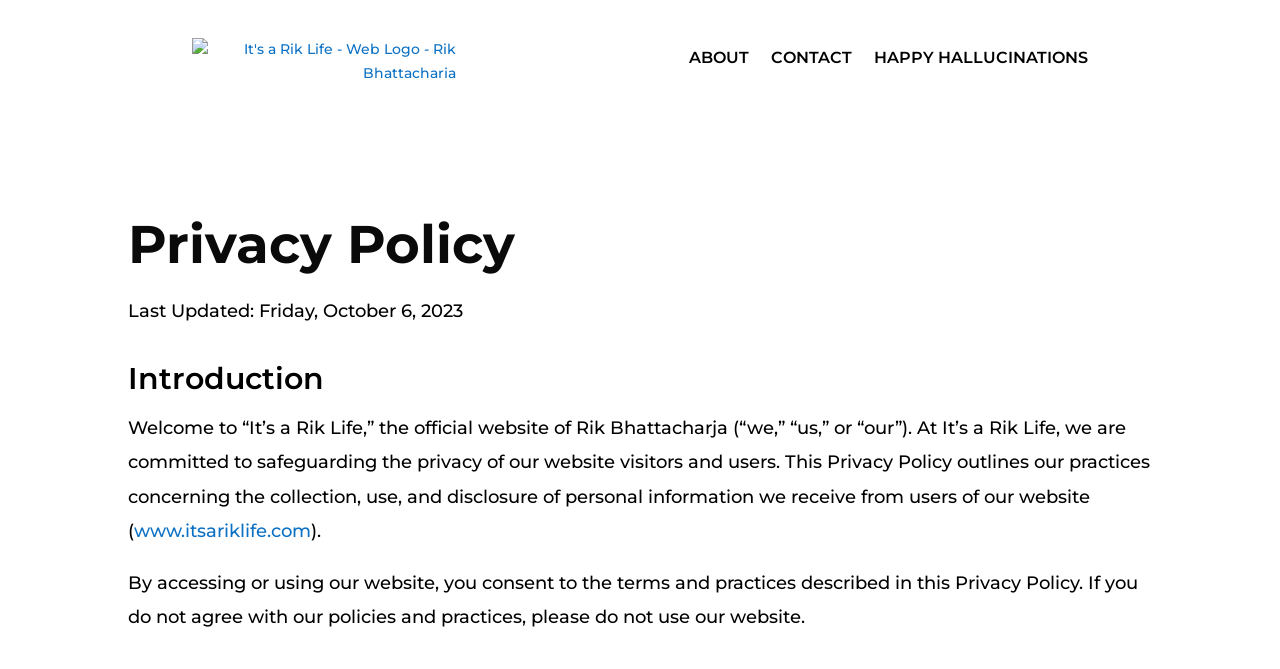What is the website's stance on user privacy?
Based on the image, answer the question with a single word or brief phrase.

Committed to safeguarding